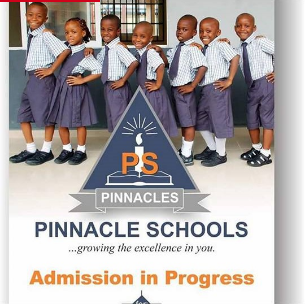Describe the image with as much detail as possible.

The image features a cheerful group of children, all dressed in cheerful uniforms, standing in a line at Pinnacle Schools. They are wearing matching shirts and shorts, showcasing a sense of unity and school spirit. The children are smiling and posing playfully, embodying the enthusiasm often associated with early education. 

At the center of the image, the school's logo is prominently displayed alongside the text "Pinnacle Schools," indicating a focus on high-quality education. The tagline "...growing the excellence in you" is positioned beneath the logo, emphasizing the school's commitment to fostering student development. 

Additionally, the phrase "Admission in Progress" suggests that the school is currently welcoming new students, encouraging parents to consider enrollment. This visual captures the inviting and energetic atmosphere of Pinnacle Schools, highlighting its dedication to providing a nurturing educational environment for young learners.